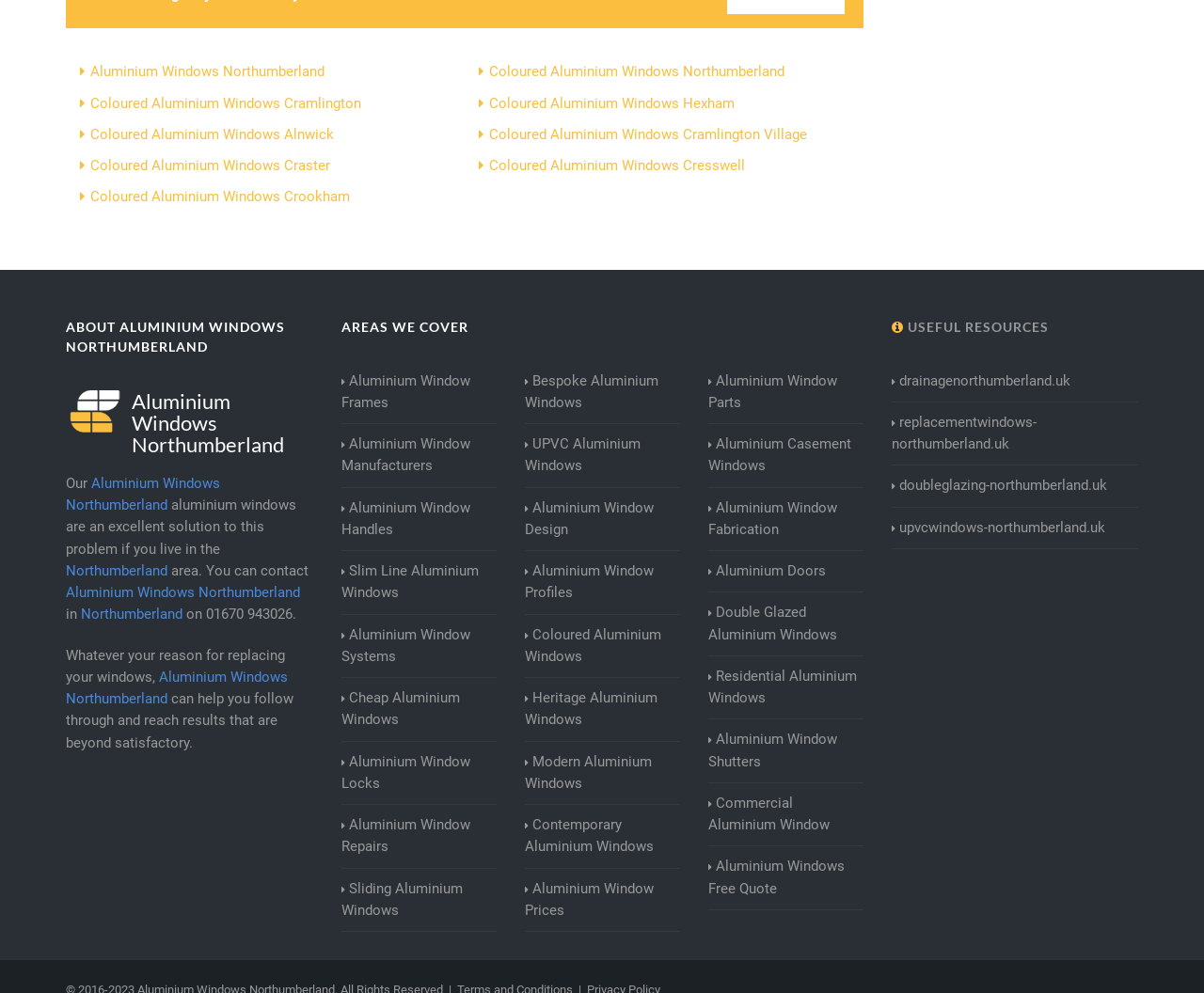Please respond to the question with a concise word or phrase:
What types of aluminium windows do they offer?

Coloured, Slim Line, Bespoke, etc.